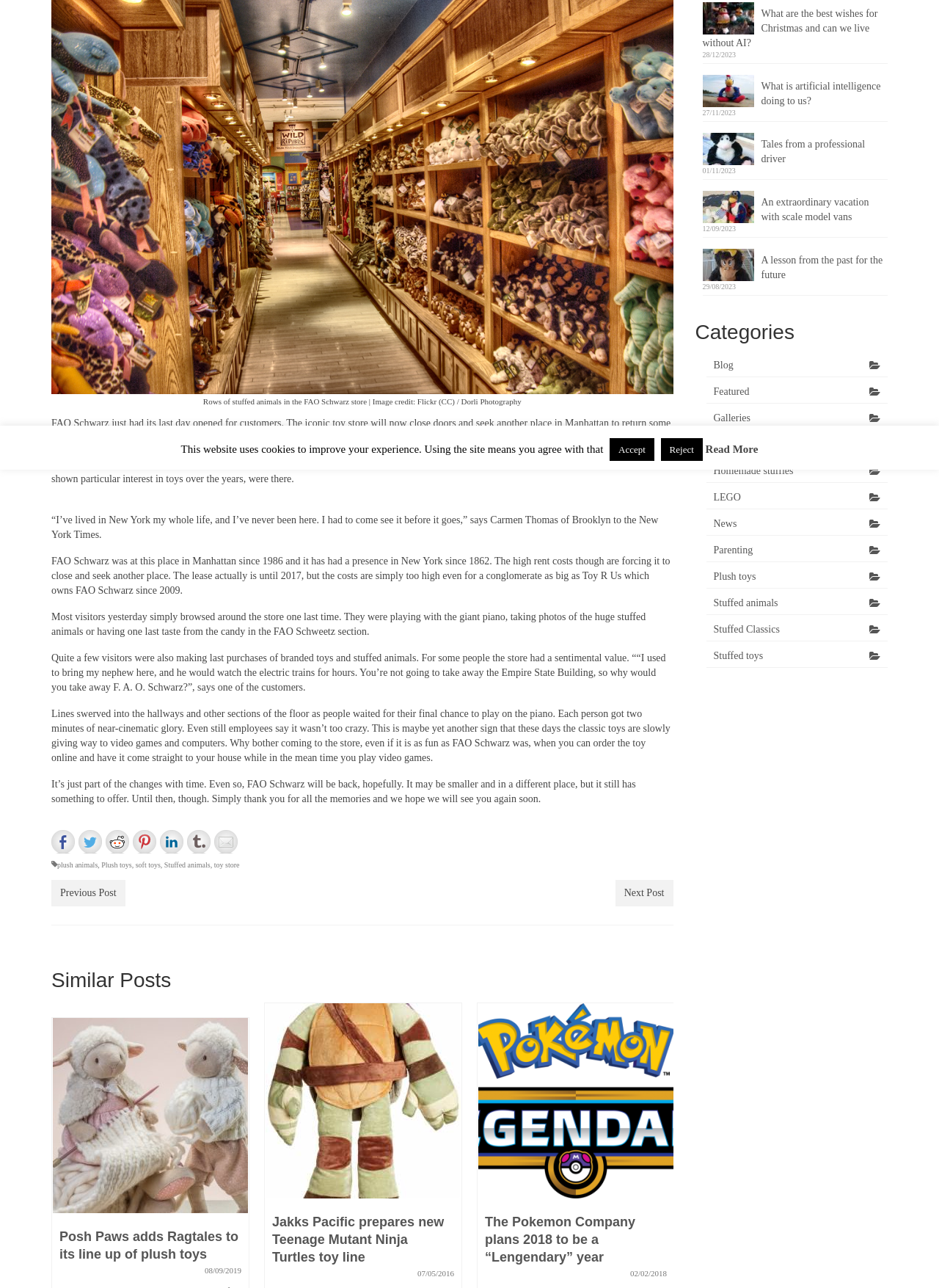Using the description: "Tales from a professional driver", determine the UI element's bounding box coordinates. Ensure the coordinates are in the format of four float numbers between 0 and 1, i.e., [left, top, right, bottom].

[0.748, 0.103, 0.945, 0.129]